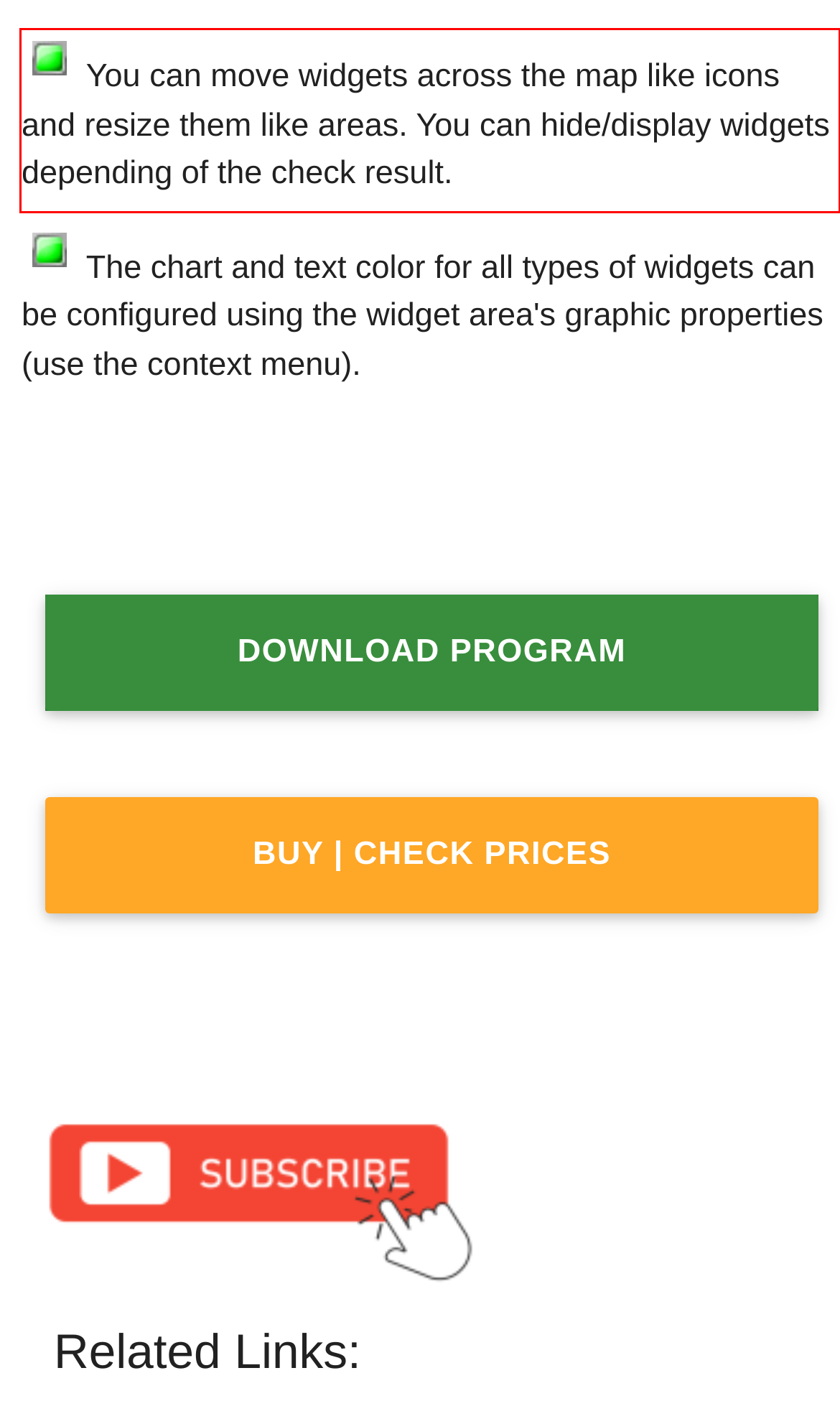Please analyze the screenshot of a webpage and extract the text content within the red bounding box using OCR.

You can move widgets across the map like icons and resize them like areas. You can hide/display widgets depending of the check result.